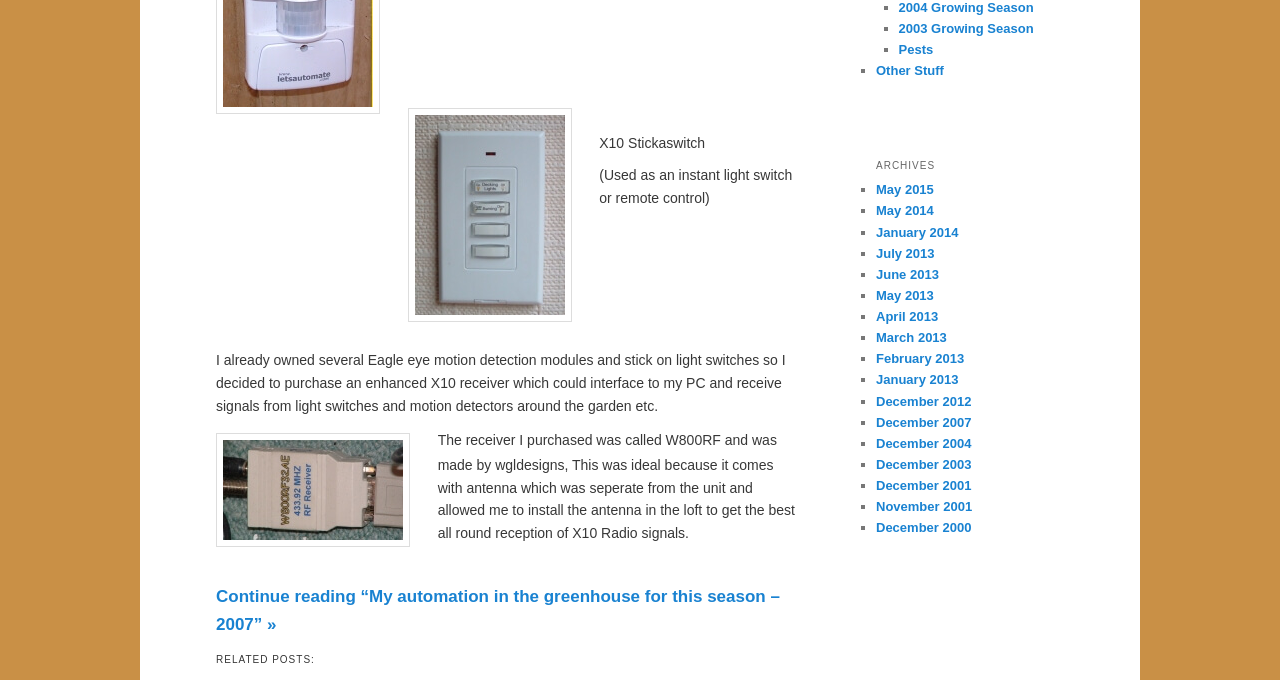Locate the bounding box coordinates of the clickable area to execute the instruction: "Explore the 'ARCHIVES' section". Provide the coordinates as four float numbers between 0 and 1, represented as [left, top, right, bottom].

[0.684, 0.225, 0.831, 0.264]